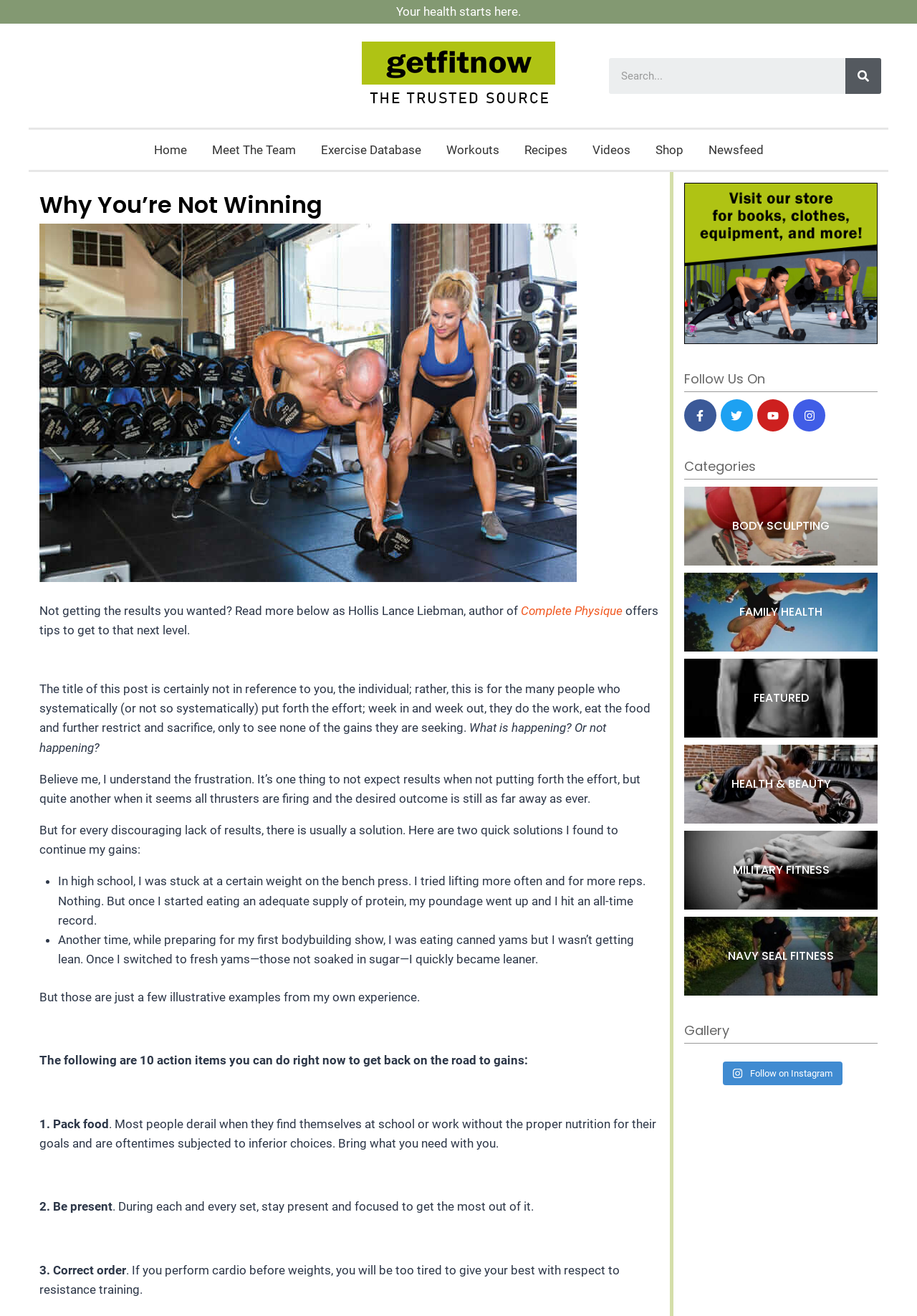Please identify the bounding box coordinates for the region that you need to click to follow this instruction: "Search for something".

[0.664, 0.044, 0.961, 0.071]